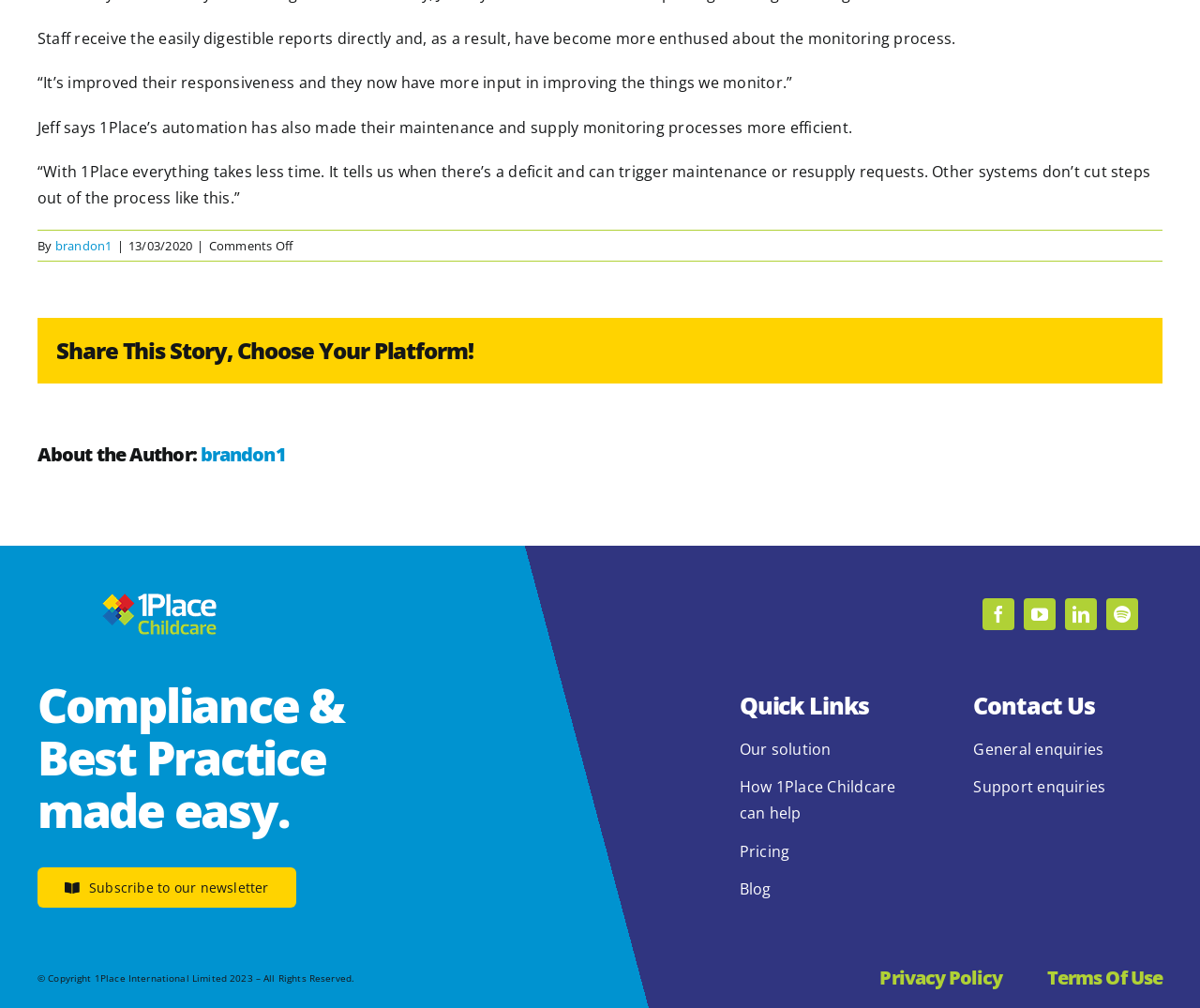Please determine the bounding box coordinates of the element to click in order to execute the following instruction: "Subscribe to our newsletter". The coordinates should be four float numbers between 0 and 1, specified as [left, top, right, bottom].

[0.031, 0.861, 0.247, 0.901]